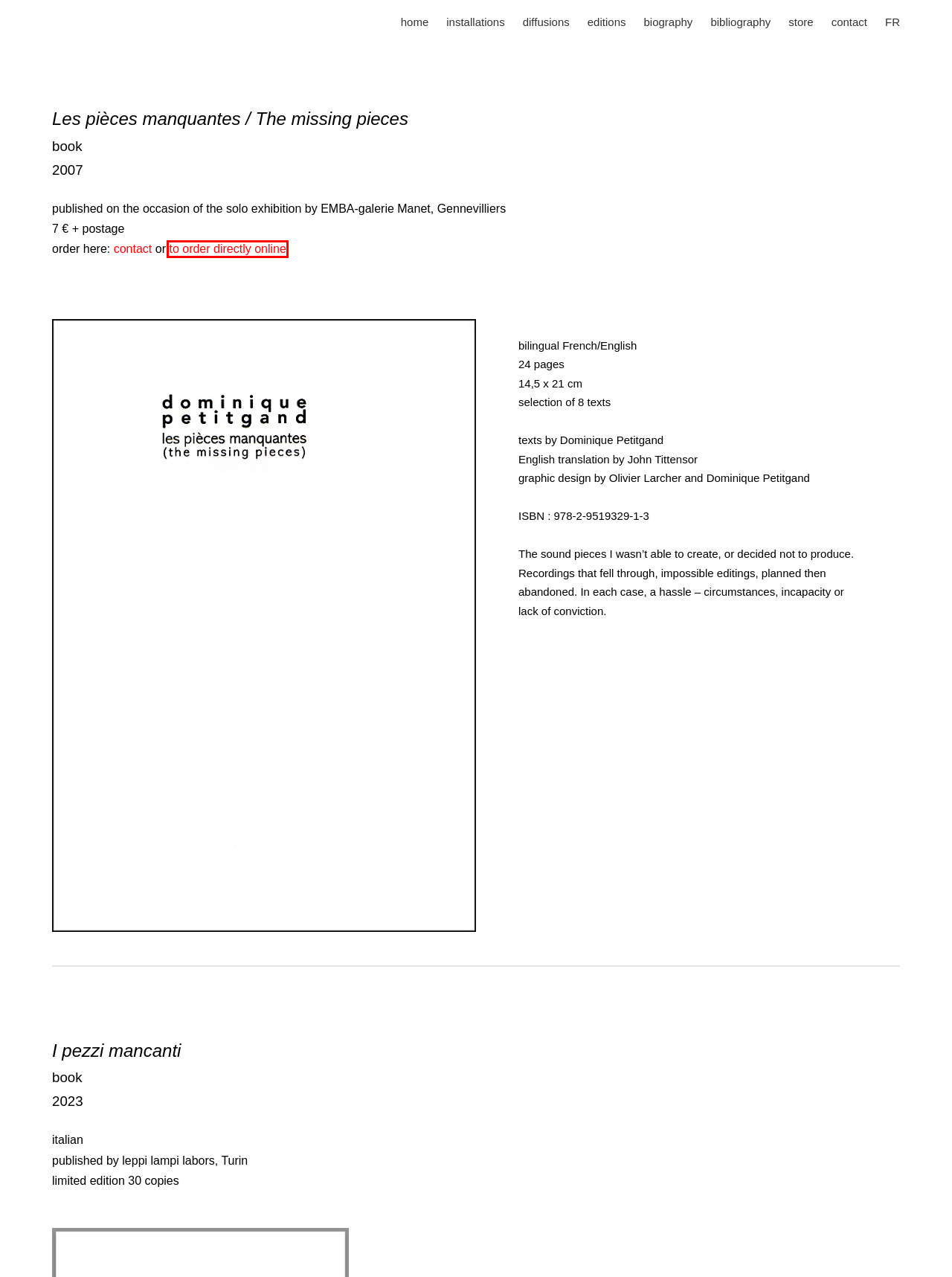A screenshot of a webpage is given, marked with a red bounding box around a UI element. Please select the most appropriate webpage description that fits the new page after clicking the highlighted element. Here are the candidates:
A. Les pièces manquantes - livre
B. diffusions
C. contact
D. editions
E. bibliography
F. biography
G. installations
H. store

A